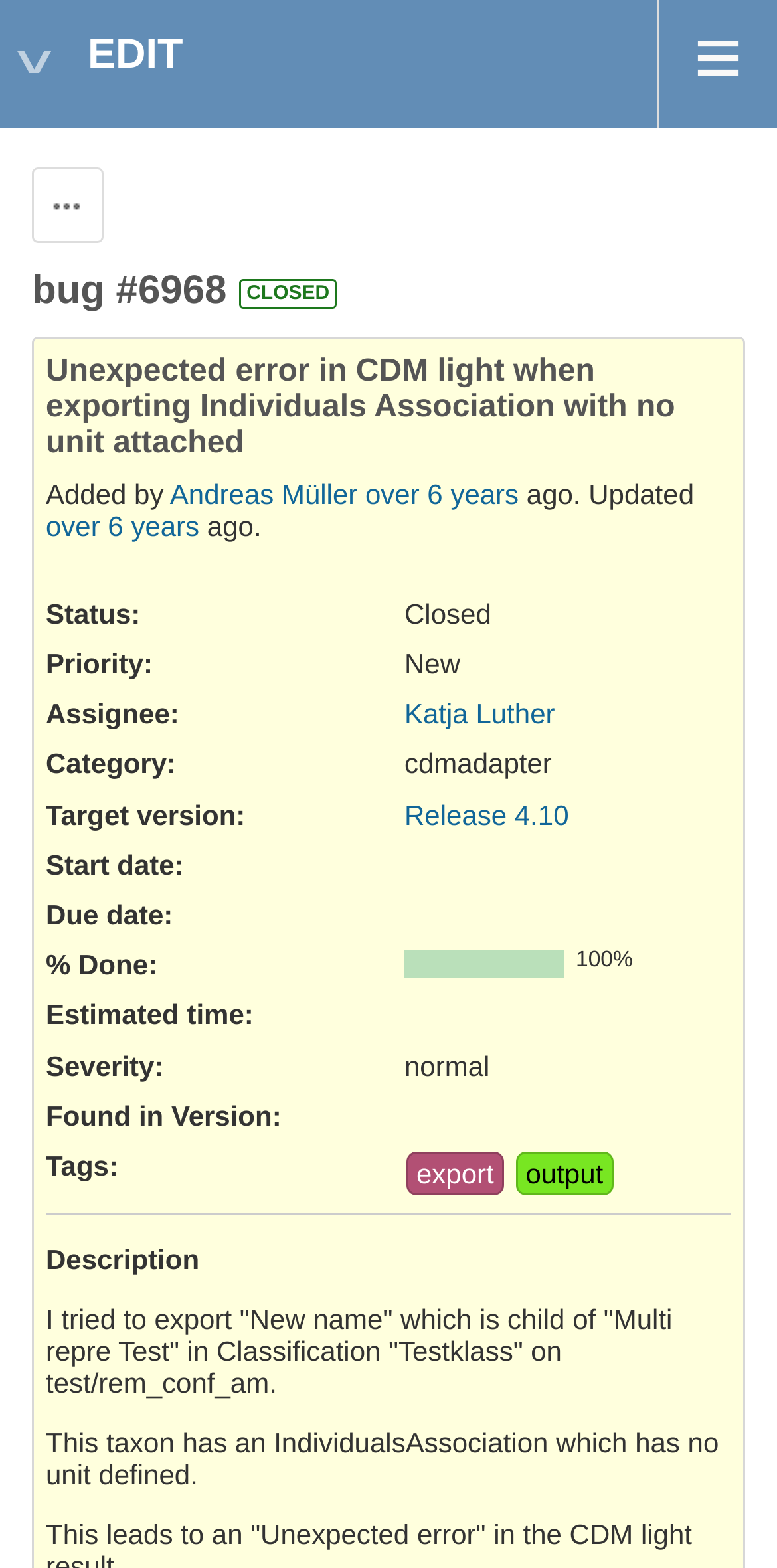What is the category of bug #6968?
Provide a detailed answer to the question, using the image to inform your response.

The category of bug #6968 can be found in the section 'Category:' which is located below the heading 'bug #6968'. The text 'cdmadapter' is displayed next to the label 'Category:'.